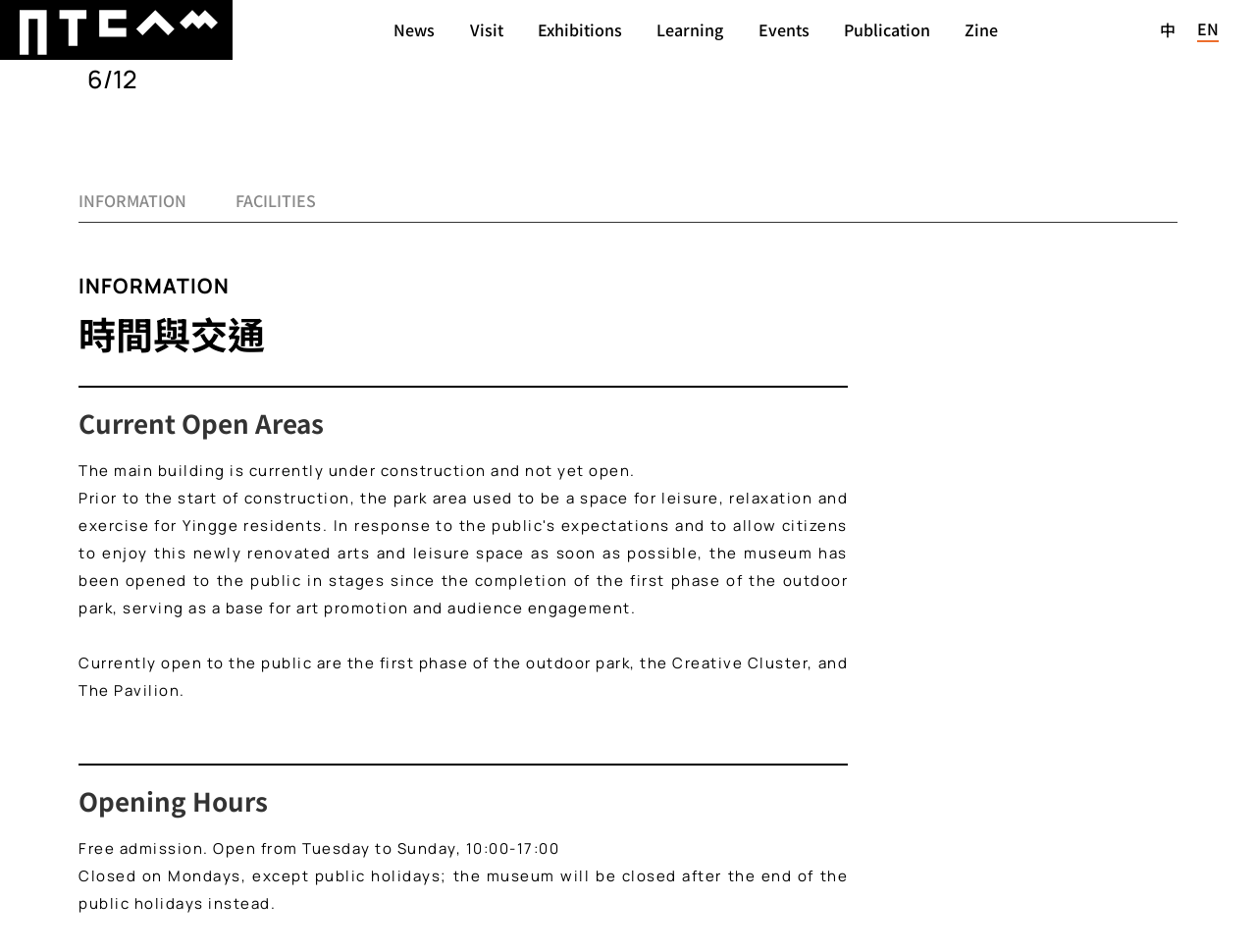Given the description "Texas Brick Railroad", determine the bounding box of the corresponding UI element.

None